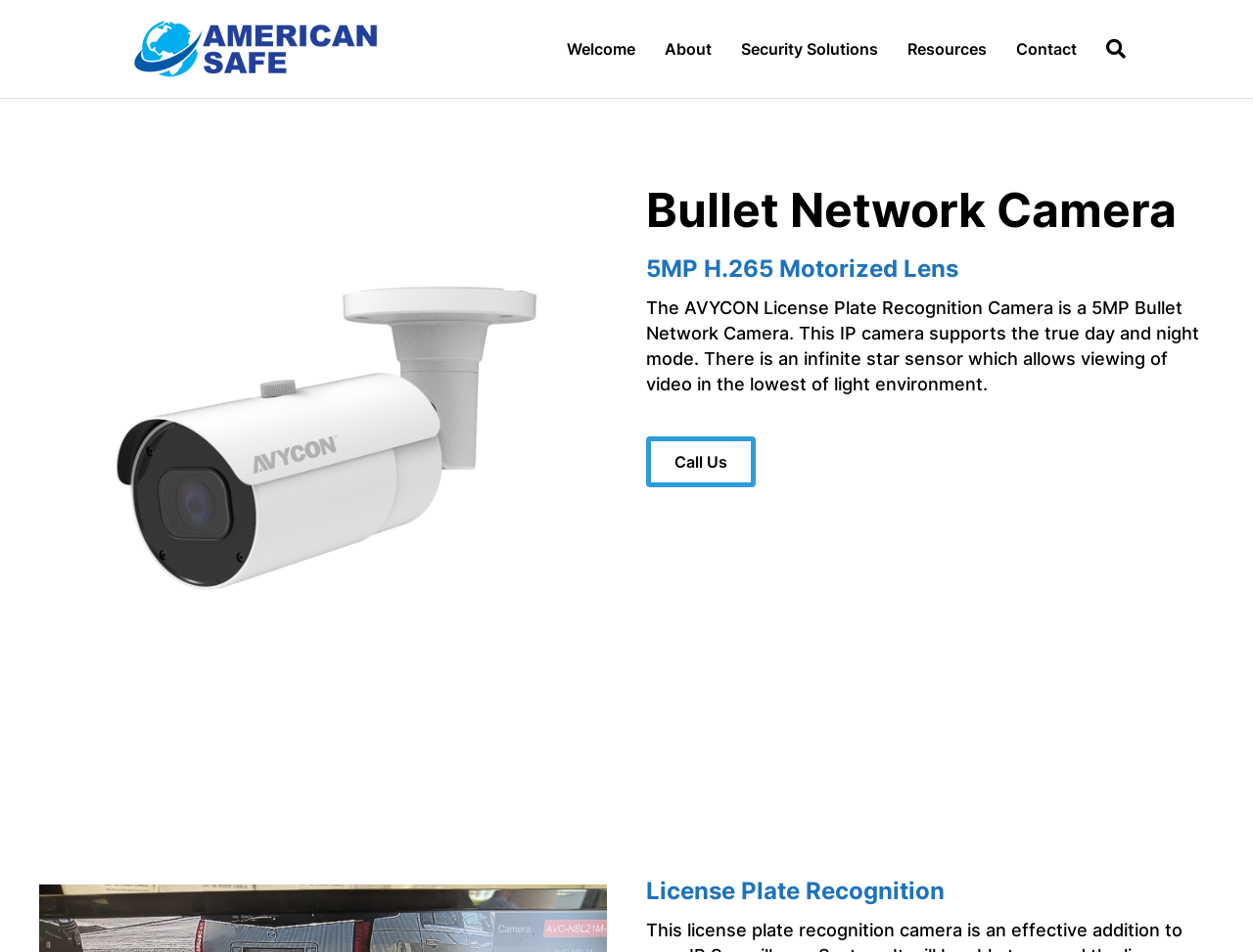Please locate the bounding box coordinates for the element that should be clicked to achieve the following instruction: "Learn more about License Plate Recognition". Ensure the coordinates are given as four float numbers between 0 and 1, i.e., [left, top, right, bottom].

[0.516, 0.919, 0.969, 0.954]